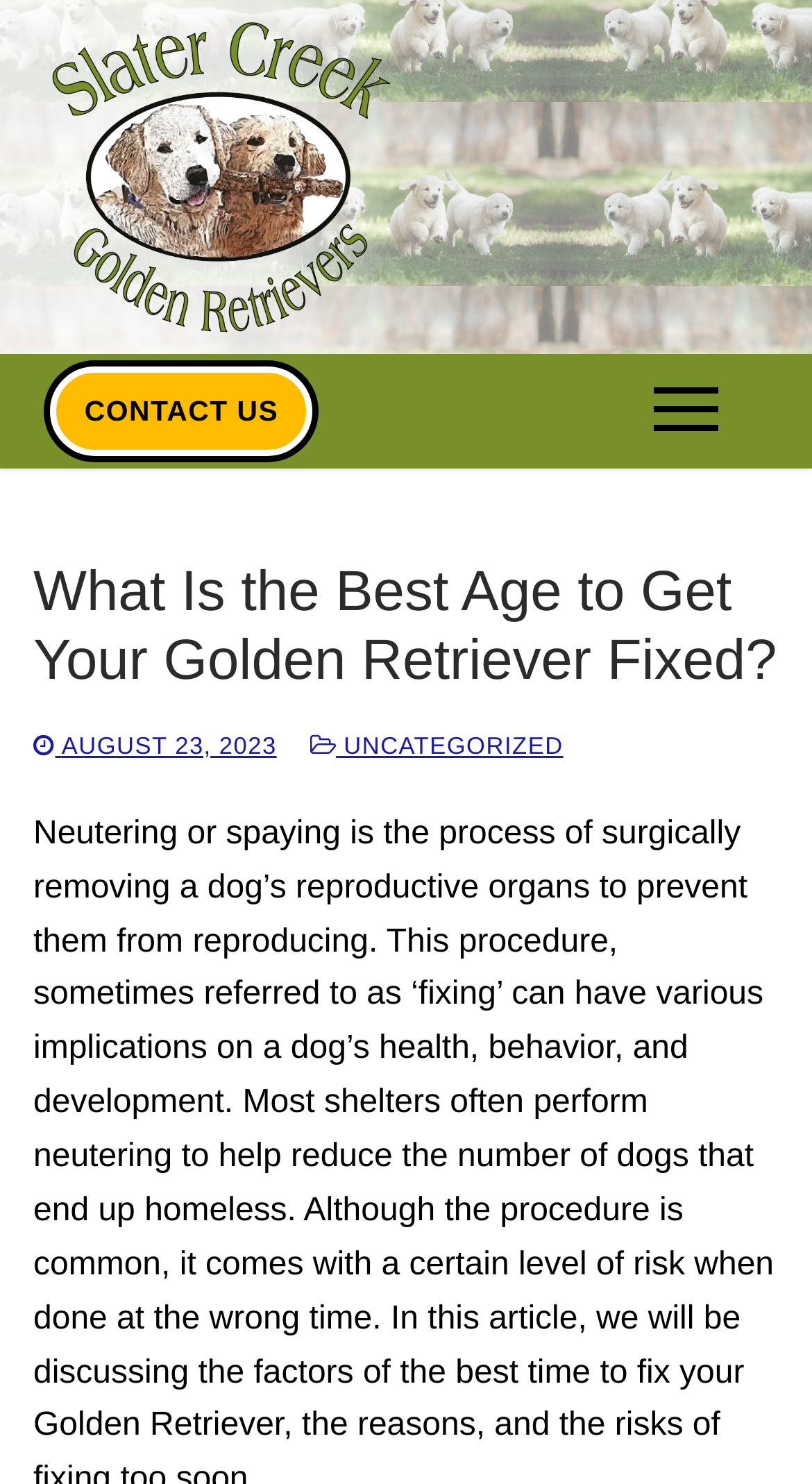Show the bounding box coordinates for the HTML element described as: "Contact Us".

[0.062, 0.247, 0.385, 0.307]